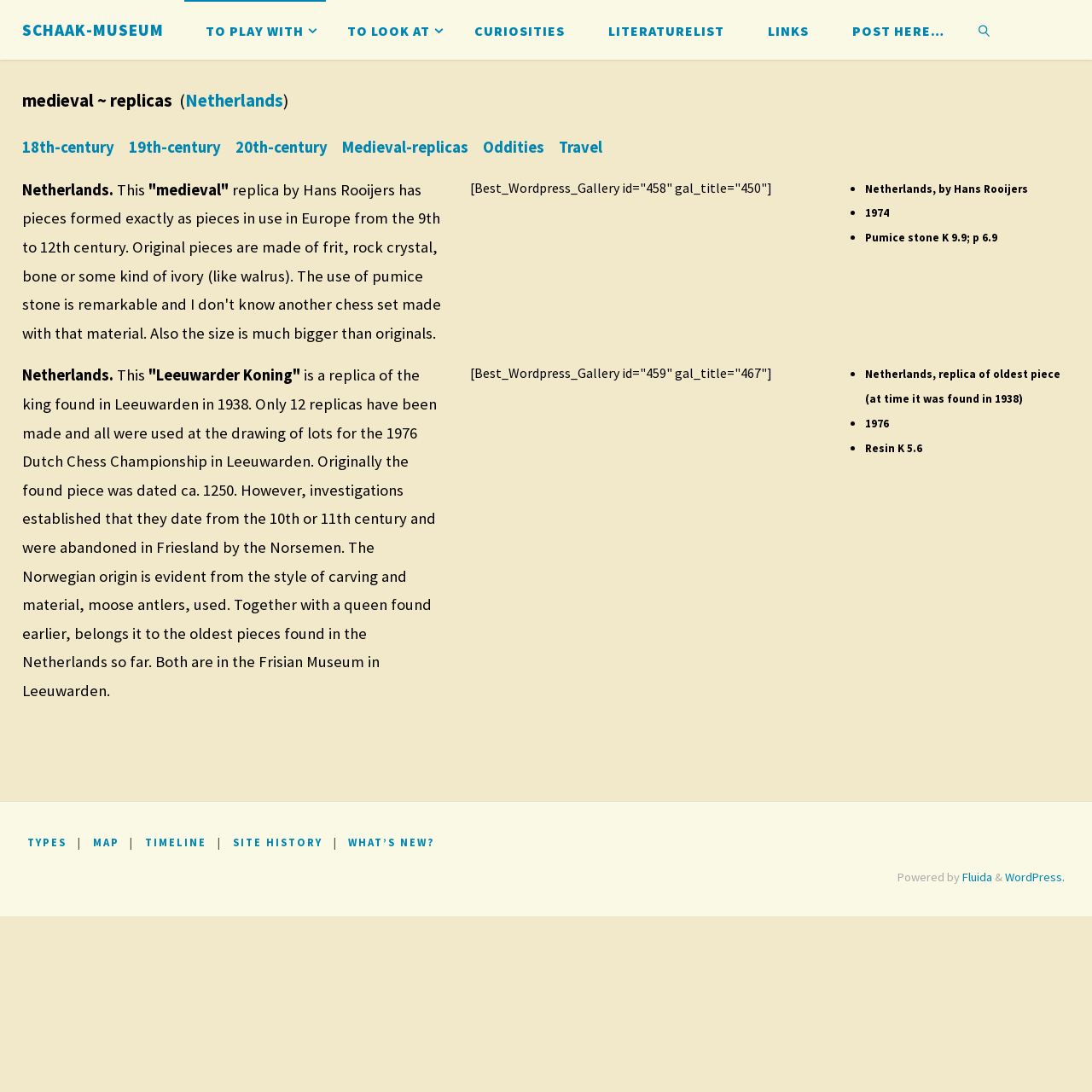Locate the bounding box coordinates of the area to click to fulfill this instruction: "Click on the 'Back to Top' button". The bounding box should be presented as four float numbers between 0 and 1, in the order [left, top, right, bottom].

[0.923, 0.89, 0.97, 0.922]